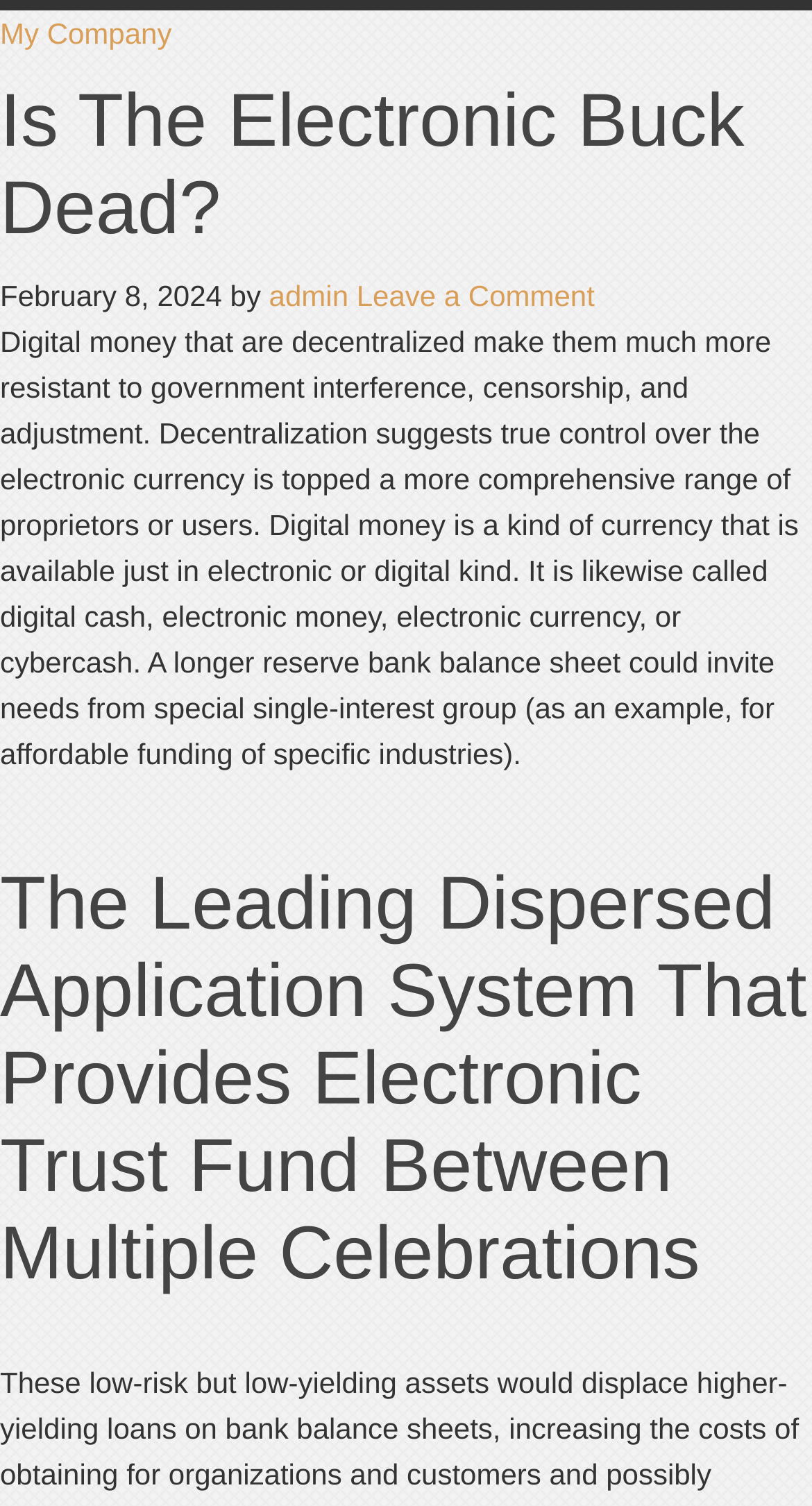Who is the author of the article?
Answer the question with a single word or phrase derived from the image.

admin